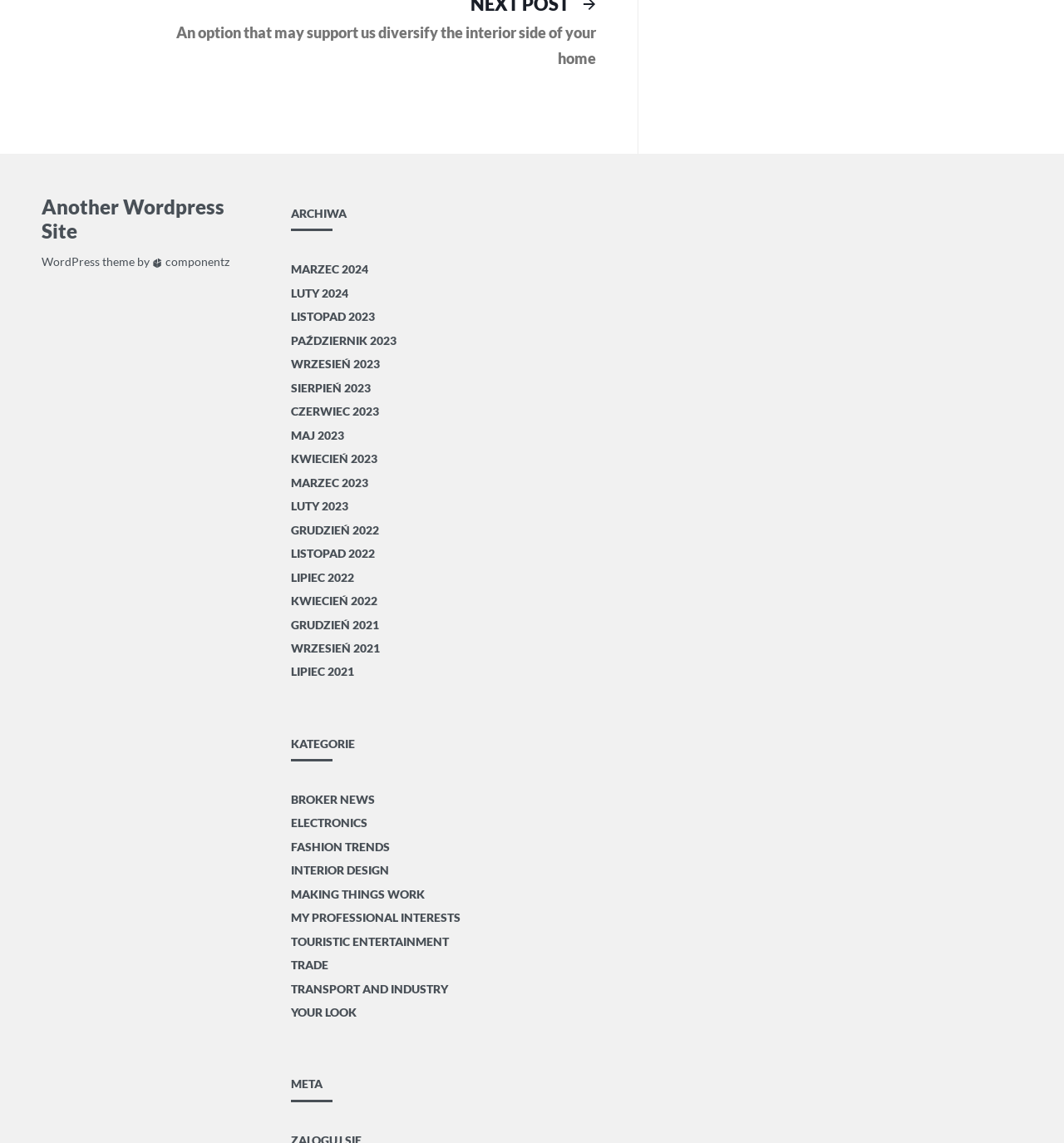What is the name of the website?
Please answer the question as detailed as possible.

The name of the website can be found in the heading element with the text 'ARCHIWA' located at the top of the webpage, with bounding box coordinates [0.273, 0.171, 0.578, 0.202].